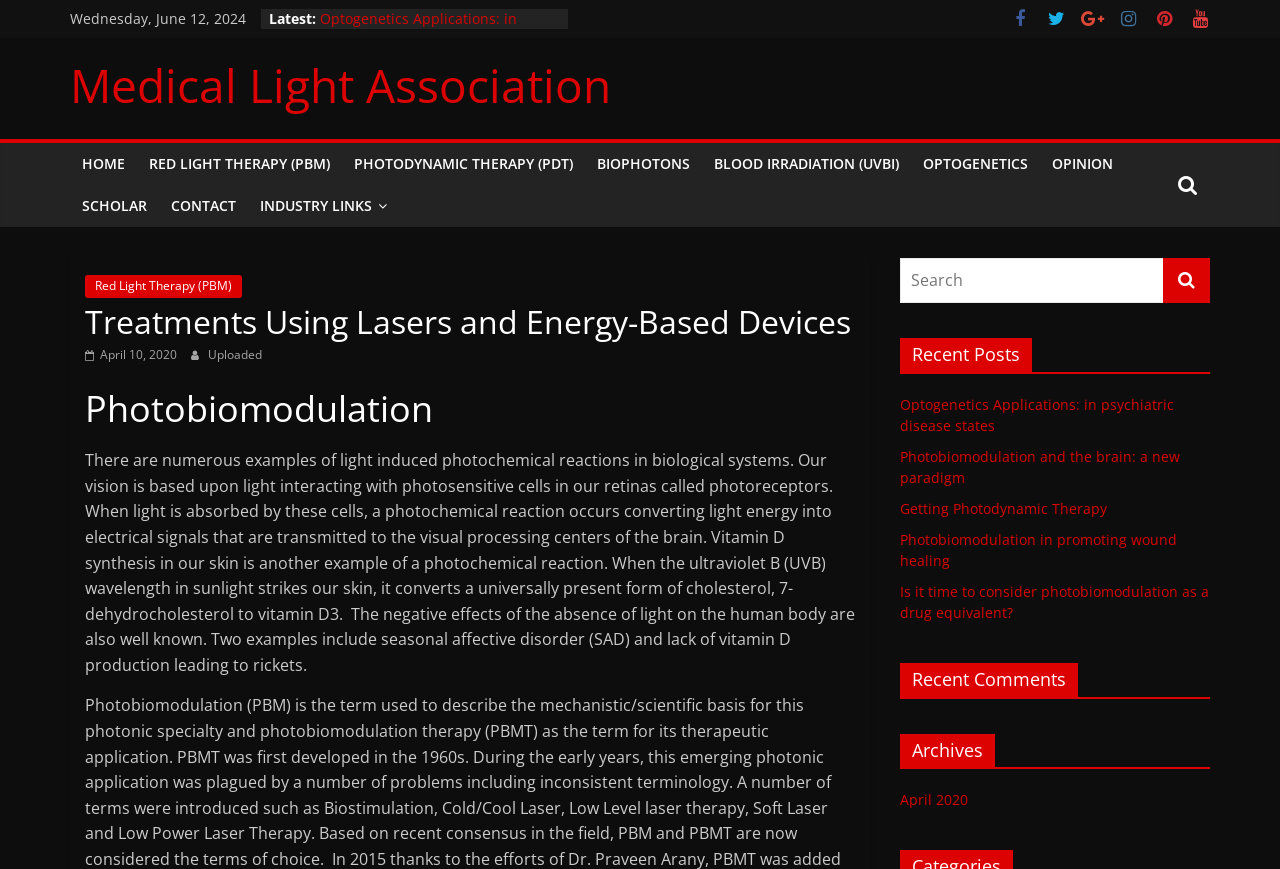Show the bounding box coordinates of the element that should be clicked to complete the task: "Click on the 'Medical Light Association' link".

[0.055, 0.063, 0.477, 0.134]